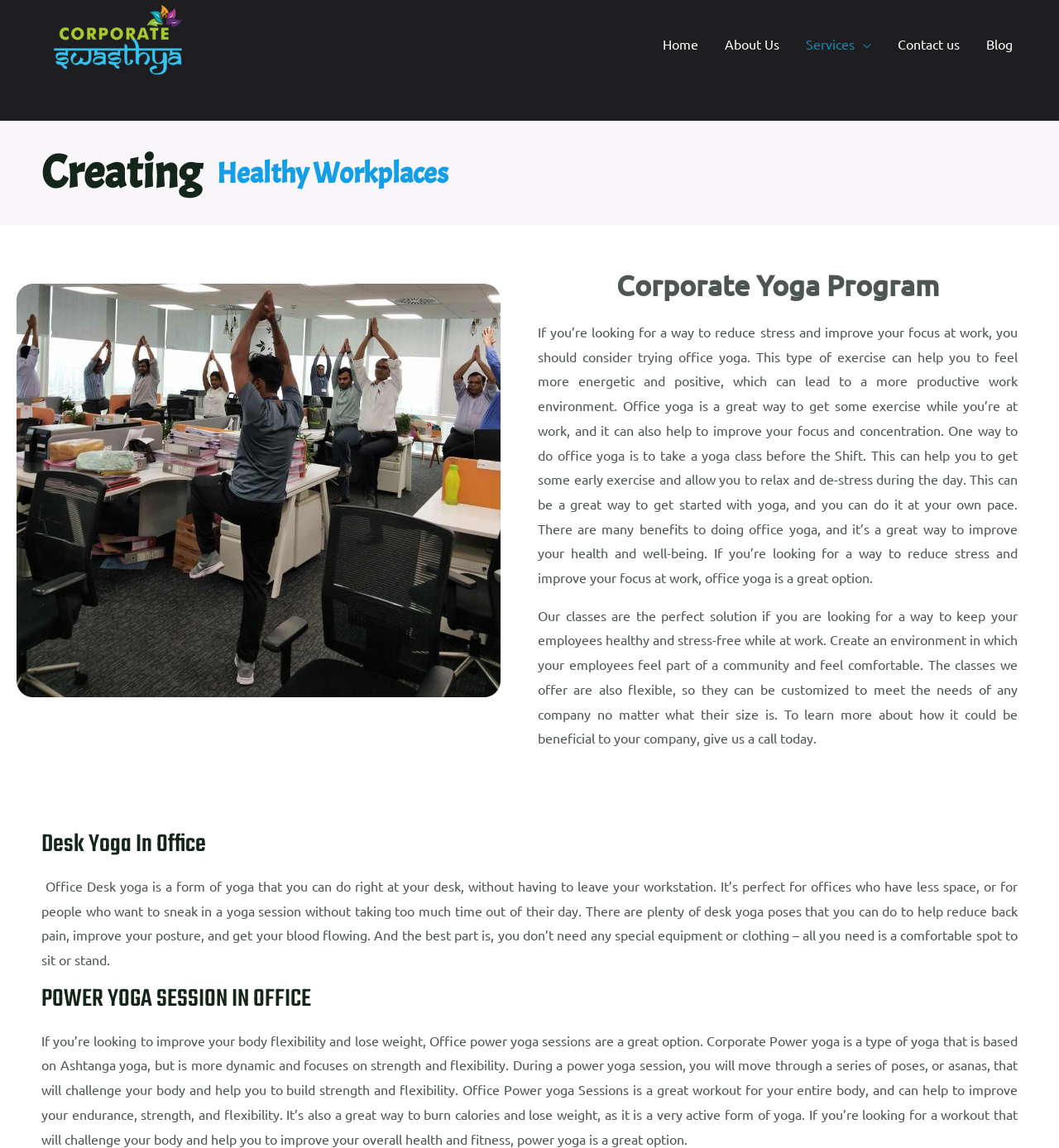Utilize the details in the image to thoroughly answer the following question: What is the purpose of office yoga?

Based on the webpage content, office yoga is mentioned to reduce stress and improve focus at work, which can lead to a more productive work environment. This is stated in the paragraph that starts with 'If you’re looking for a way to reduce stress and improve your focus at work, you should consider trying office yoga.'